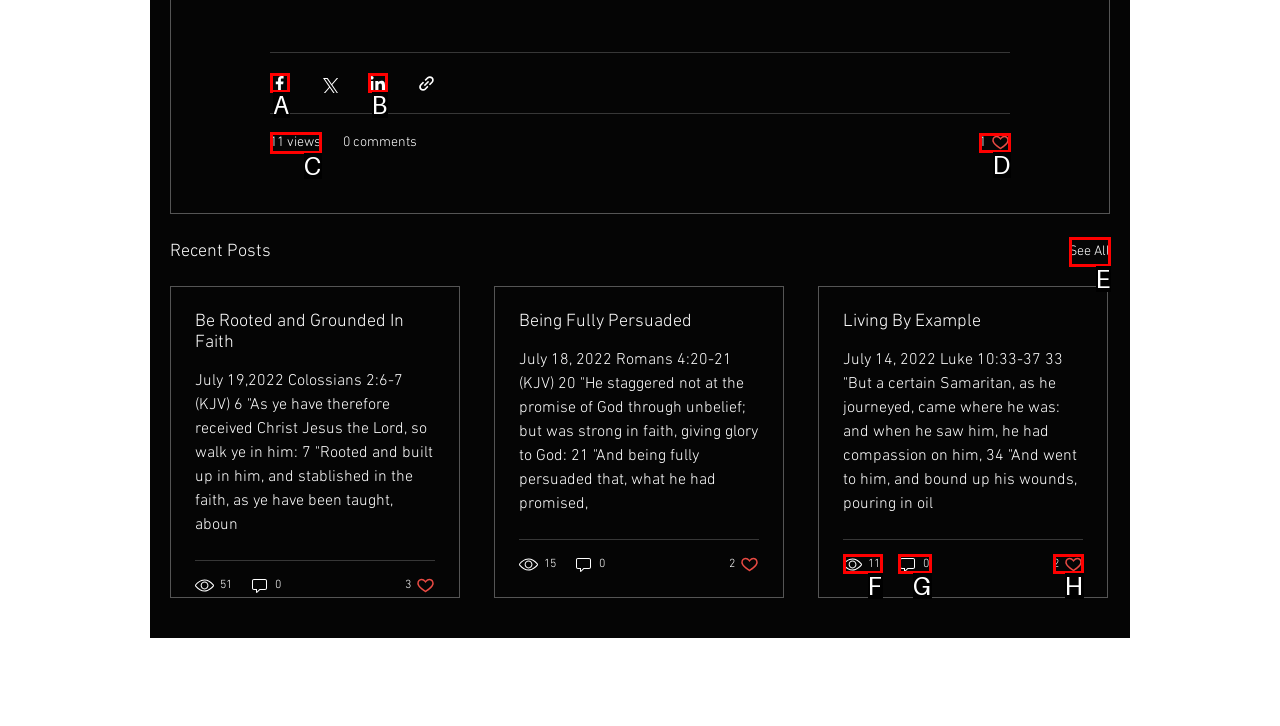Determine the letter of the element you should click to carry out the task: Share via Facebook
Answer with the letter from the given choices.

A